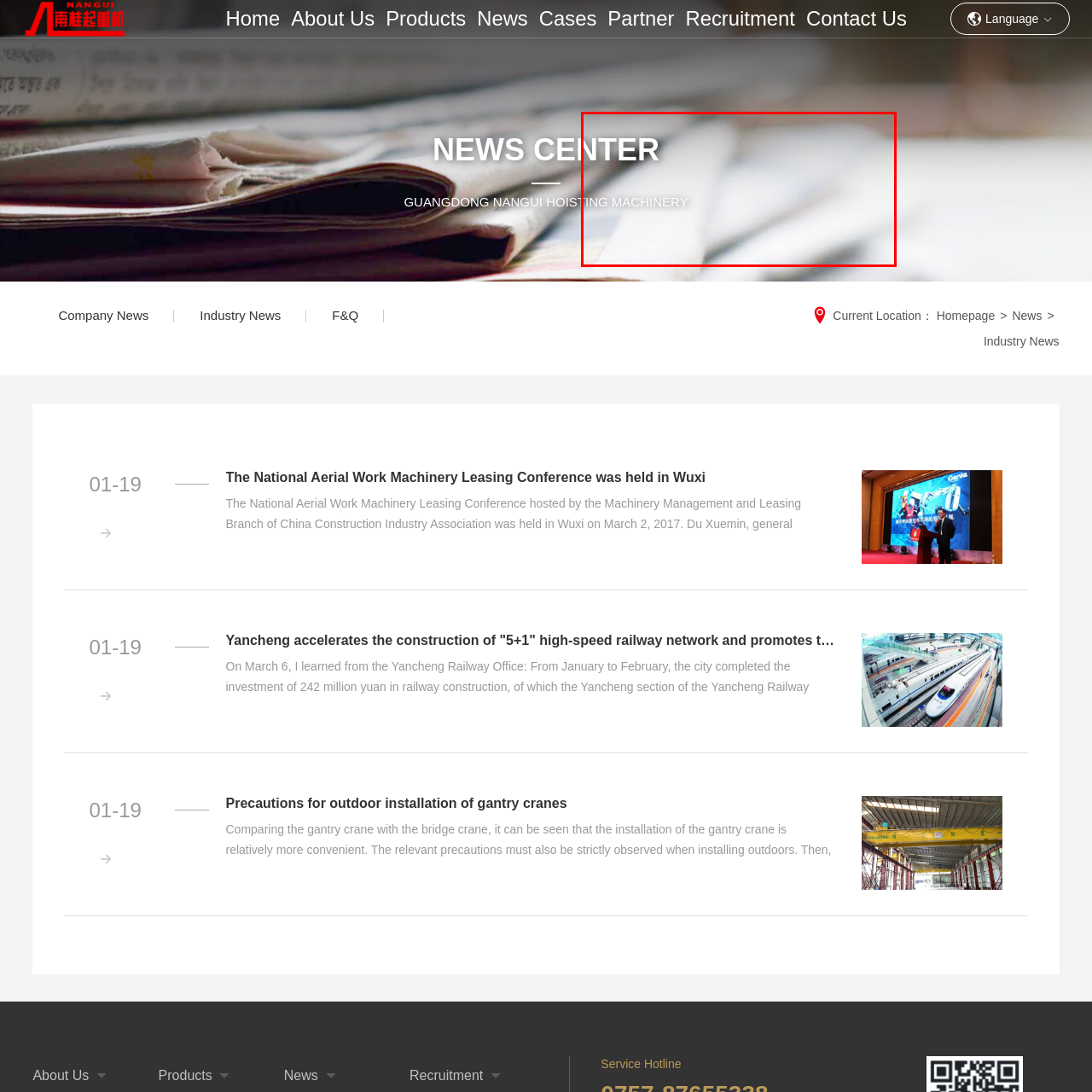Focus on the image encased in the red box and respond to the question with a single word or phrase:
What type of machinery is the company involved in?

Hoisting machinery